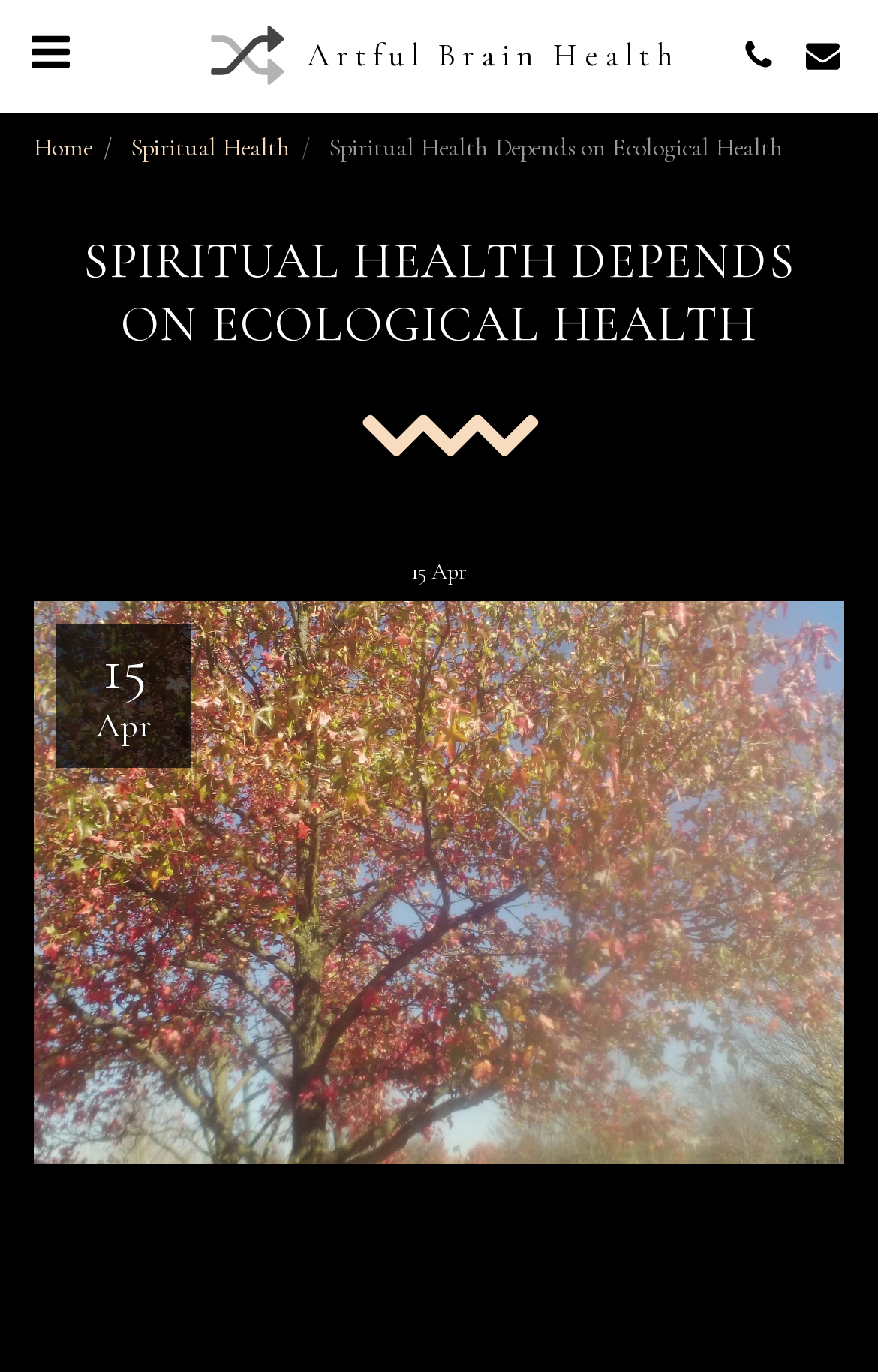Using the information in the image, give a comprehensive answer to the question: 
What is the name of the link next to the image?

I looked at the link element next to the image and found that its text is 'Artful Brain Health'. This link is likely to be related to the image and may lead to a webpage about art and brain health.